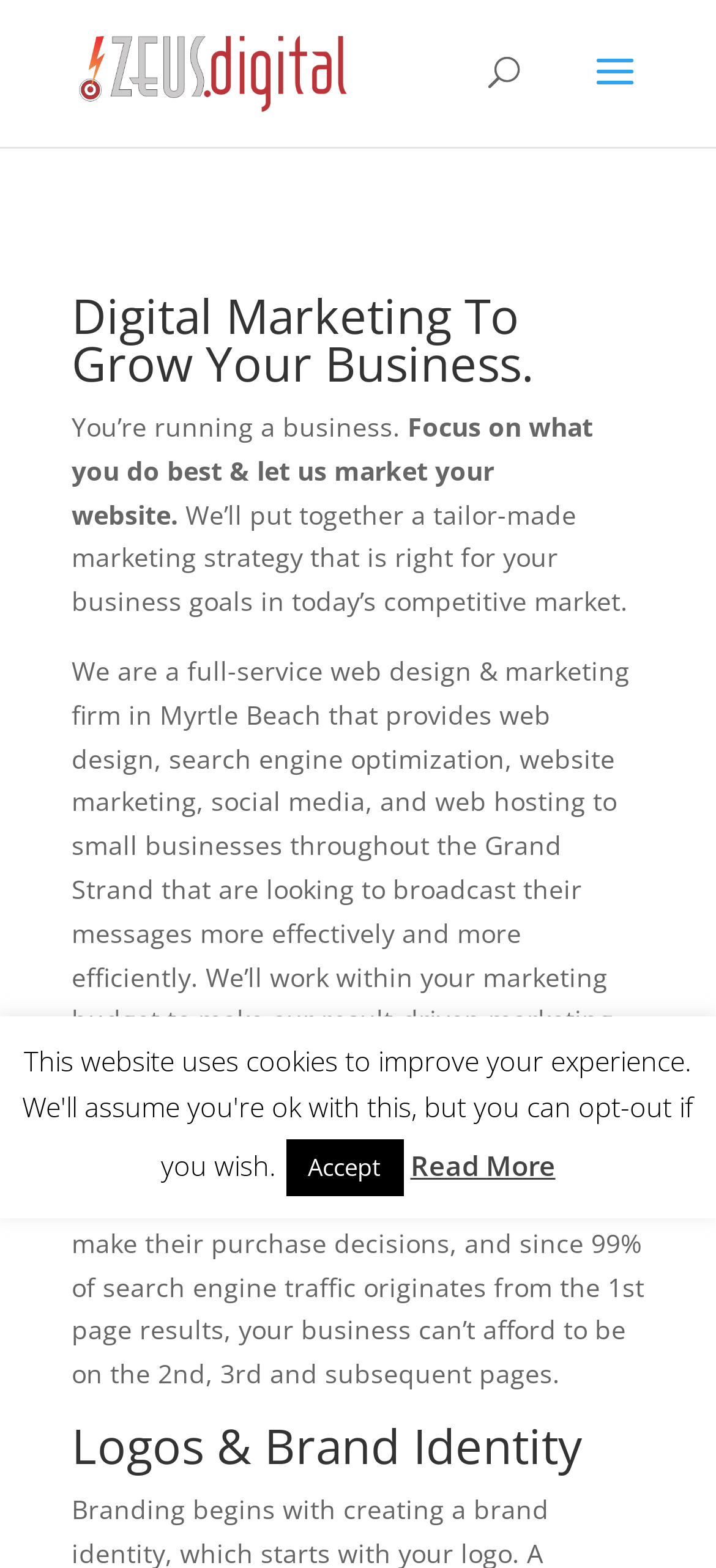What services are offered by the company?
Using the details shown in the screenshot, provide a comprehensive answer to the question.

The company offers a range of services, including web design, search engine optimization, website marketing, social media, and web hosting, as listed in the text 'We are a full-service web design & marketing firm in Myrtle Beach...' and implied by the company's focus on digital marketing.